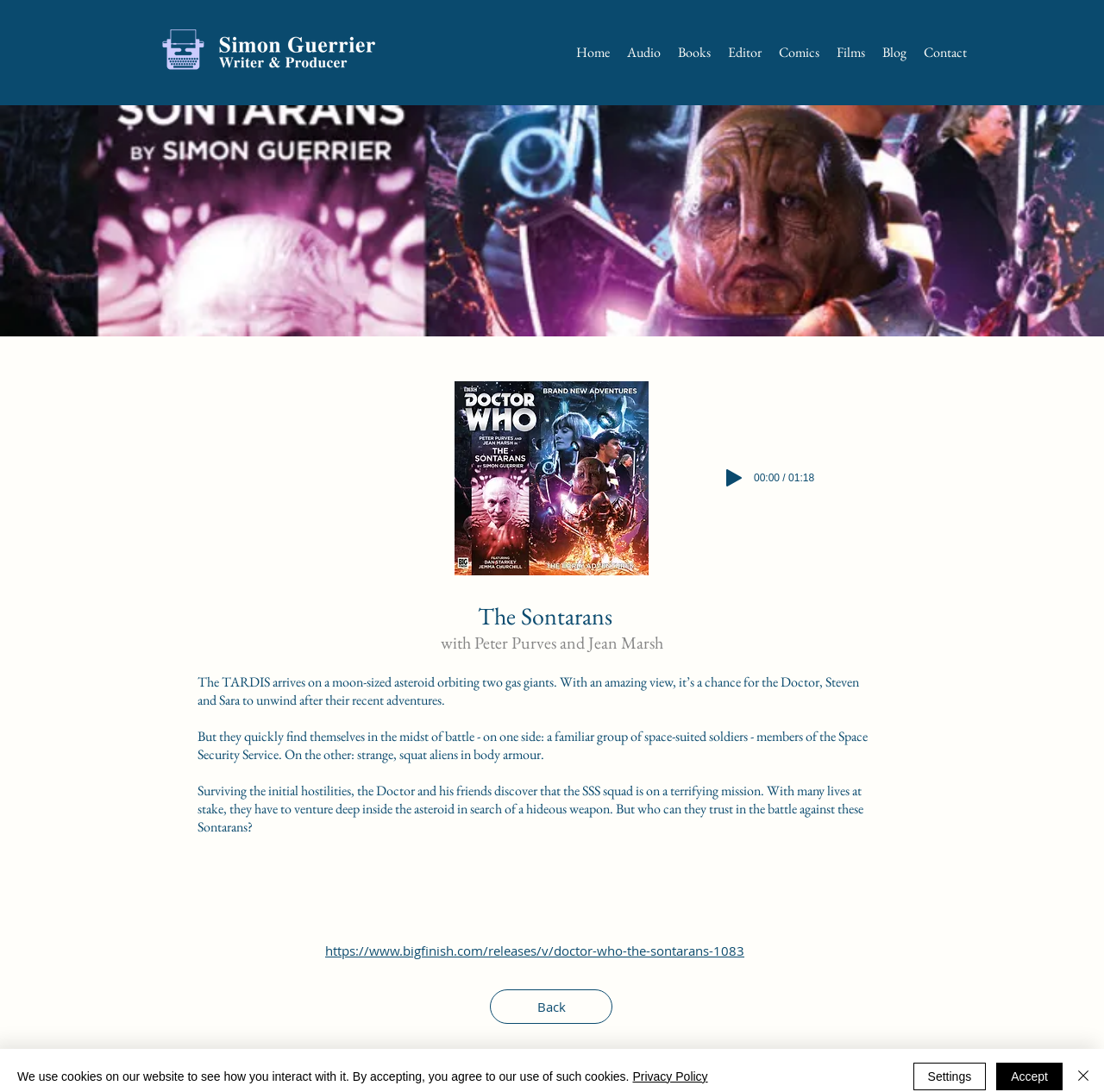What is the name of the asteroid?
Provide a short answer using one word or a brief phrase based on the image.

Not mentioned